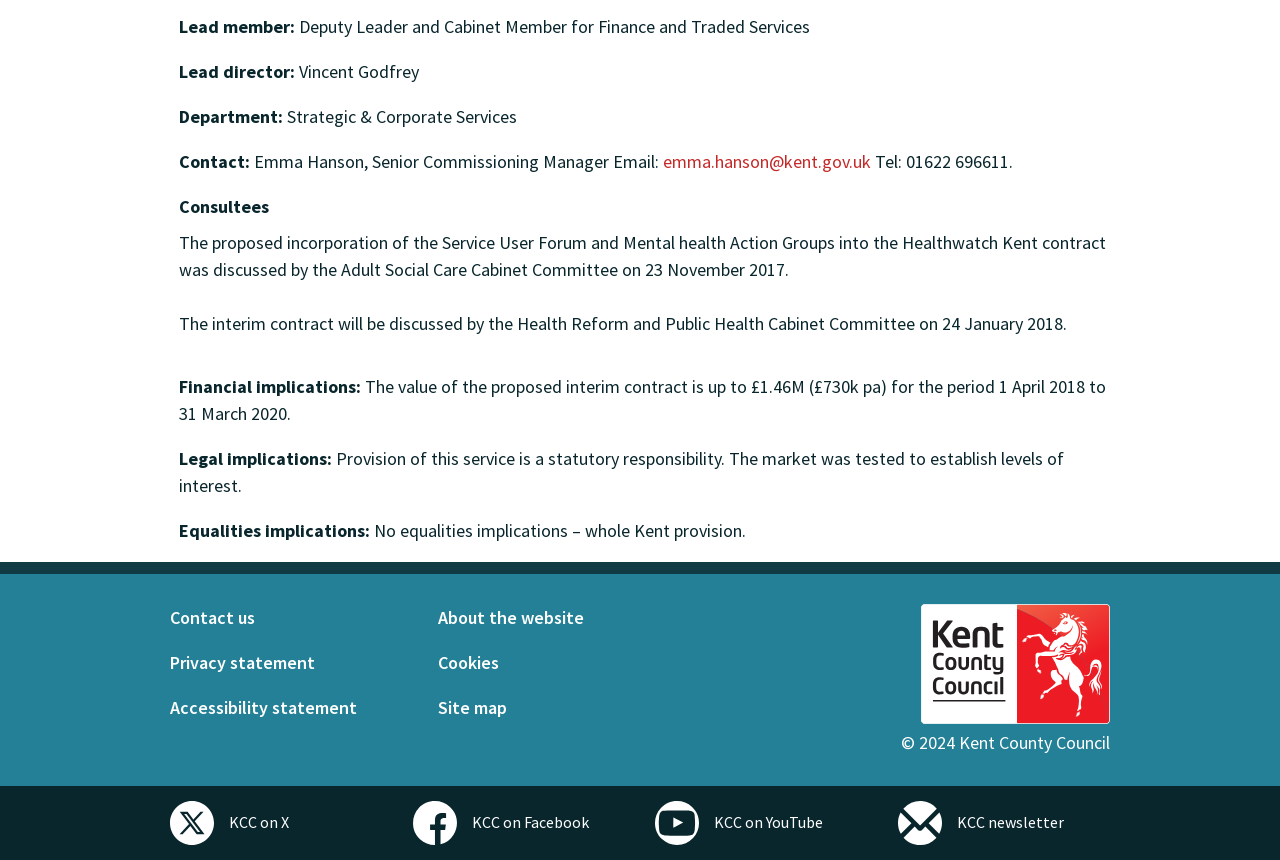Who is the Lead member?
Using the details from the image, give an elaborate explanation to answer the question.

I found the answer by looking at the StaticText element with the text 'Lead member:' and its adjacent element with the text 'Deputy Leader and Cabinet Member for Finance and Traded Services'.